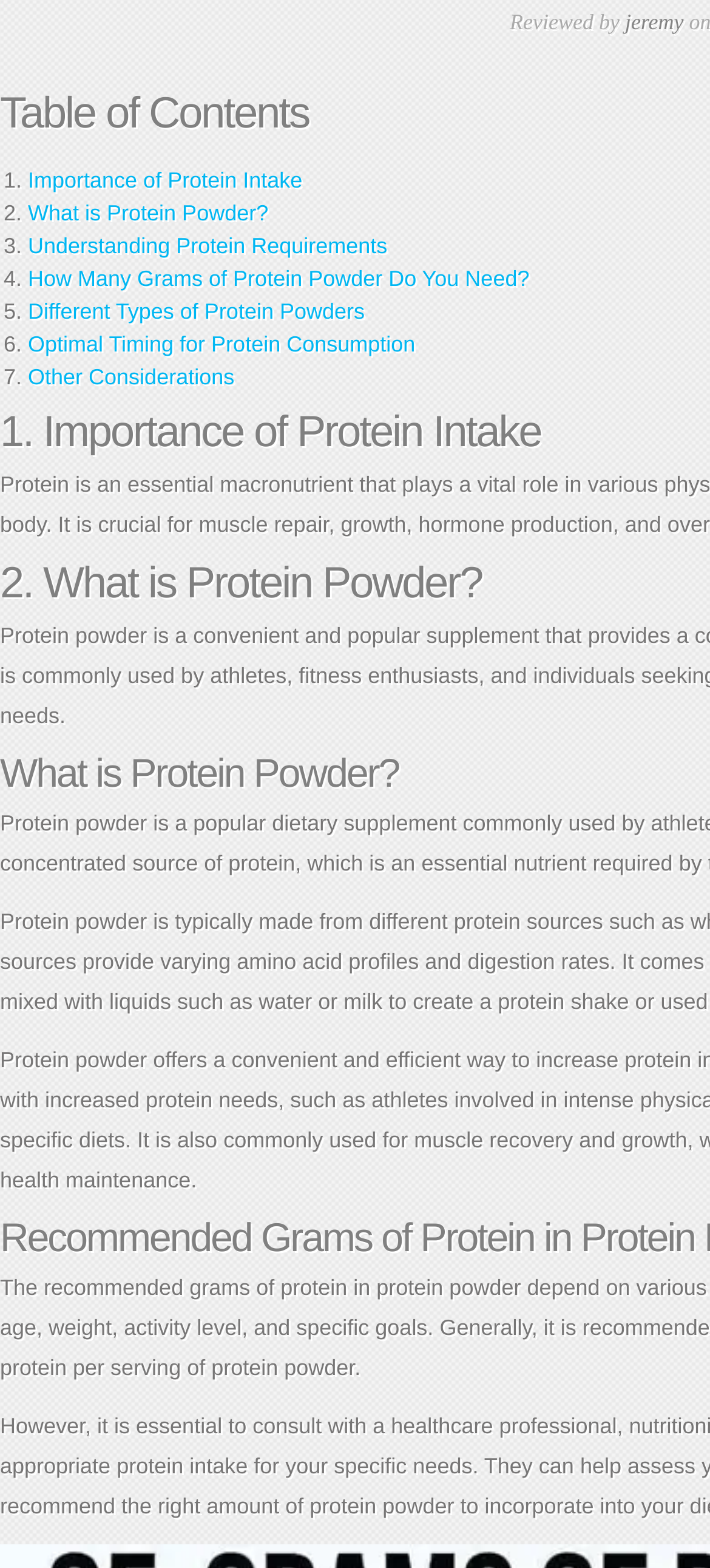Please provide the bounding box coordinates for the UI element as described: "Importance of Protein Intake". The coordinates must be four floats between 0 and 1, represented as [left, top, right, bottom].

[0.039, 0.107, 0.426, 0.123]